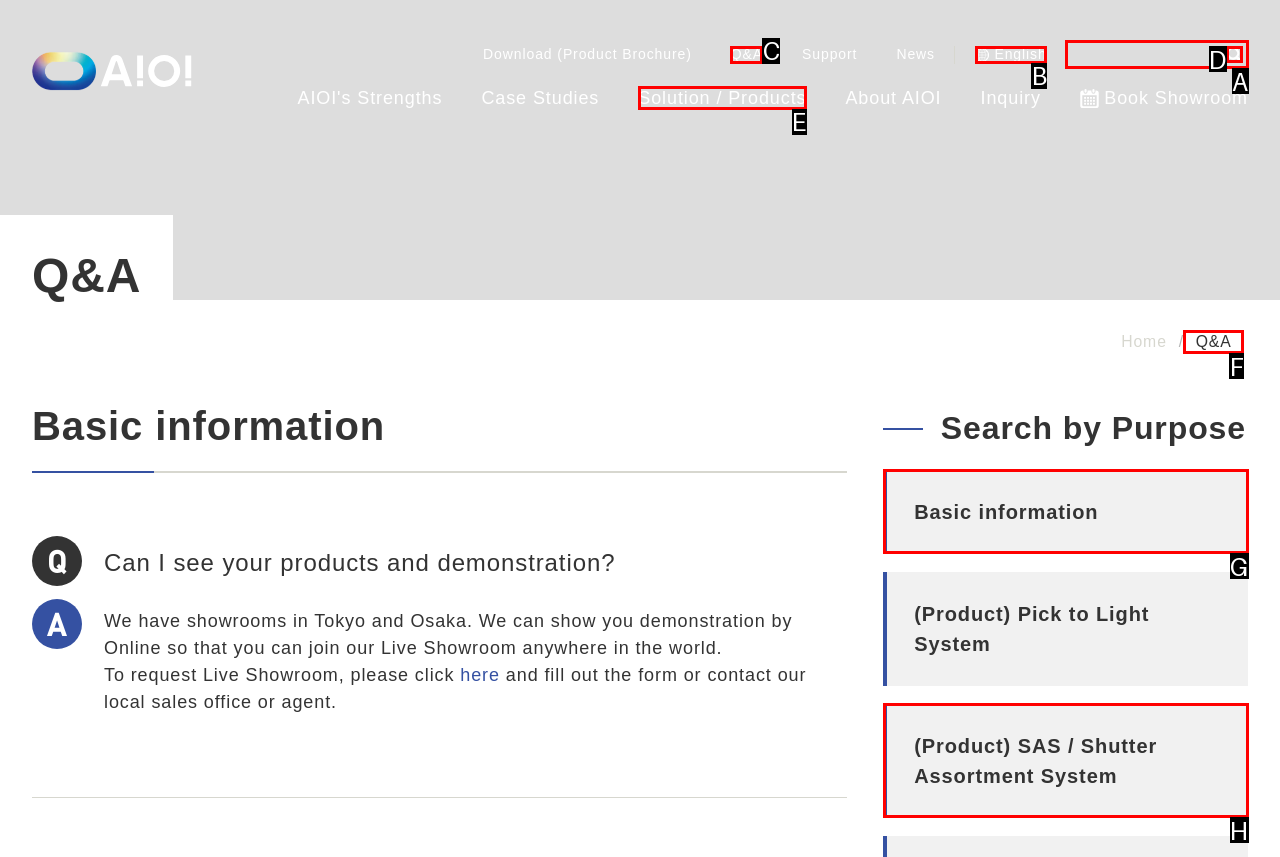Which choice should you pick to execute the task: Go to Q&A page
Respond with the letter associated with the correct option only.

C